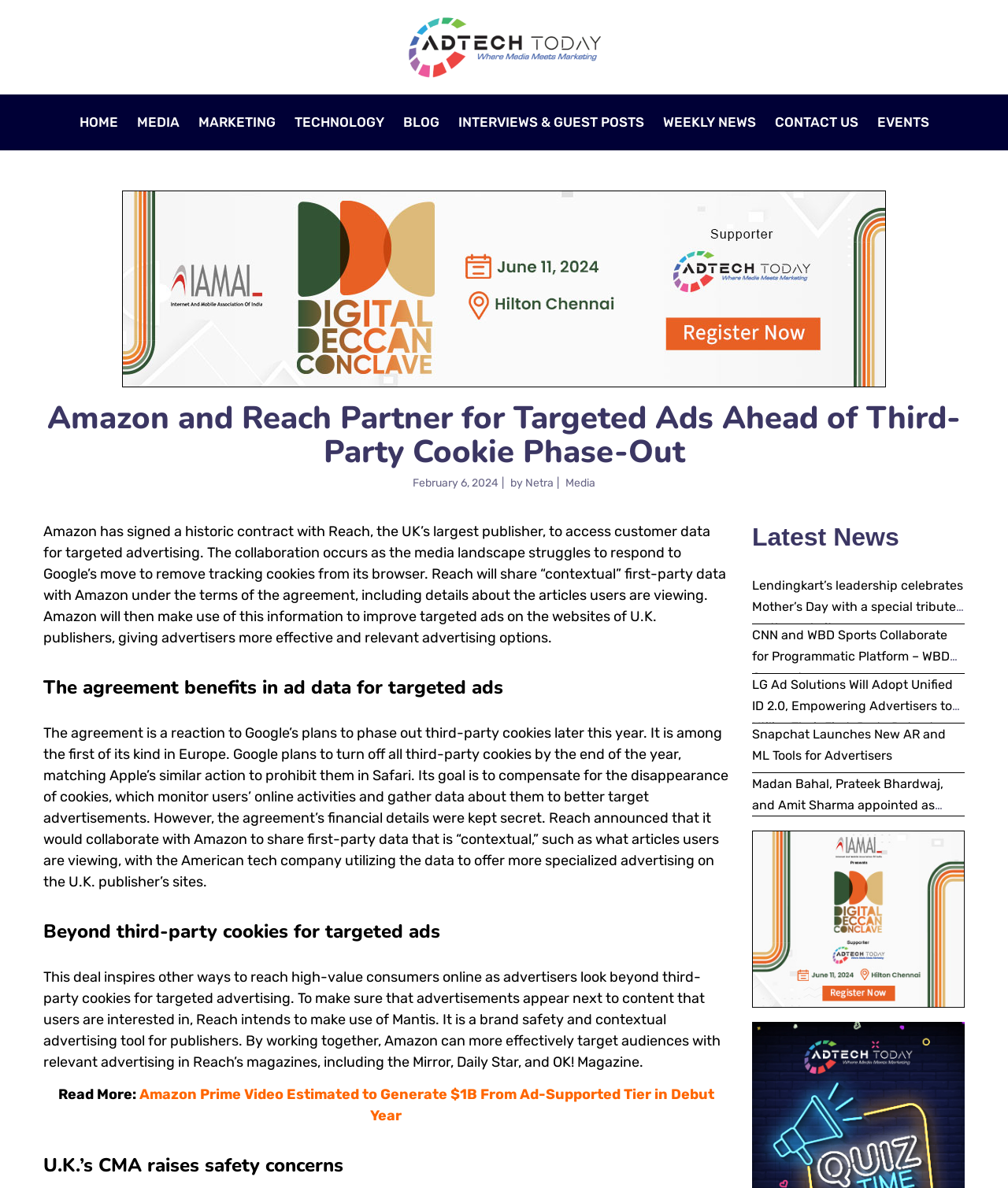Please specify the bounding box coordinates of the clickable region necessary for completing the following instruction: "Read more about Amazon Prime Video". The coordinates must consist of four float numbers between 0 and 1, i.e., [left, top, right, bottom].

[0.138, 0.914, 0.708, 0.946]